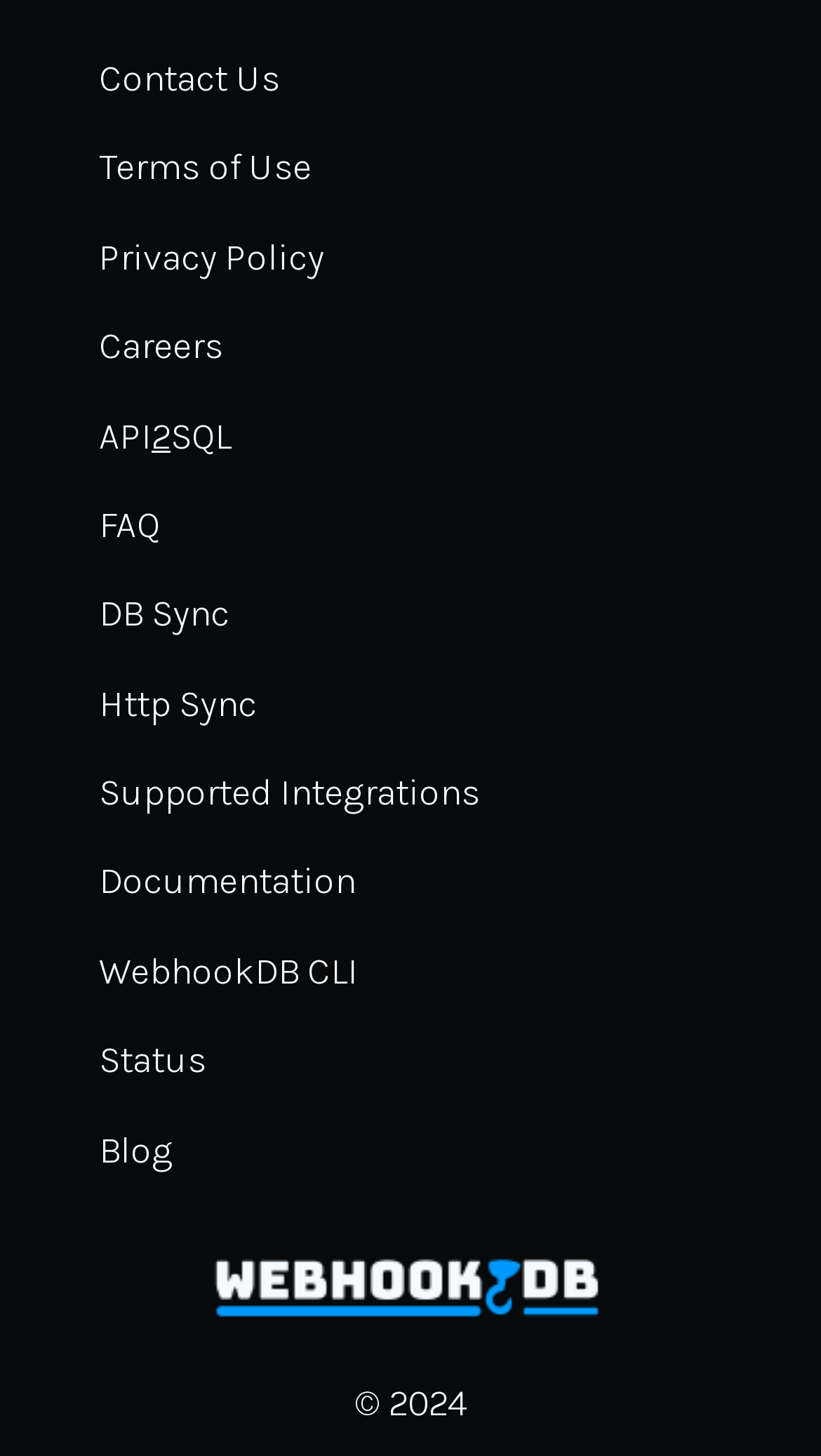Can you give a comprehensive explanation to the question given the content of the image?
What is the purpose of the 'Status' link?

I inferred that the 'Status' link is likely used to check the current status of the website or its services, although the exact purpose is not explicitly stated.